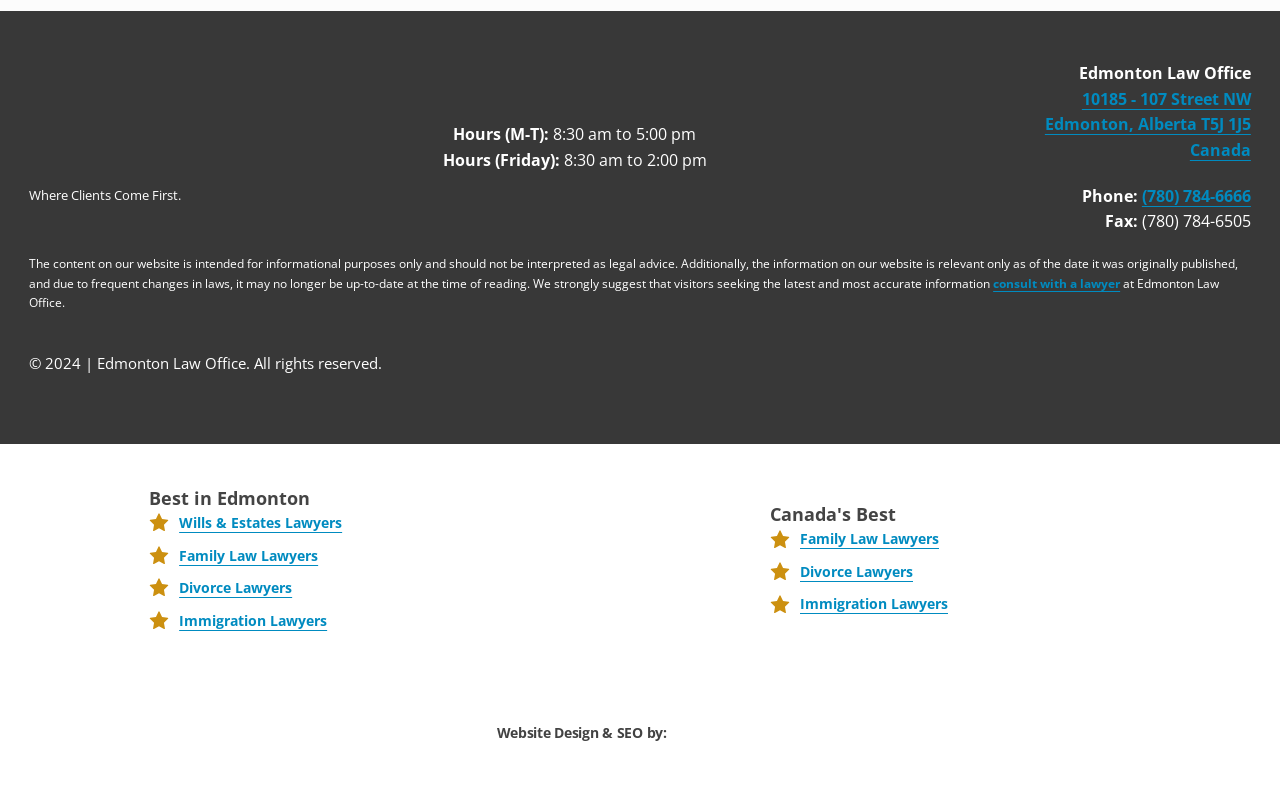Answer this question in one word or a short phrase: What are the hours of operation on Fridays?

8:30 am to 2:00 pm